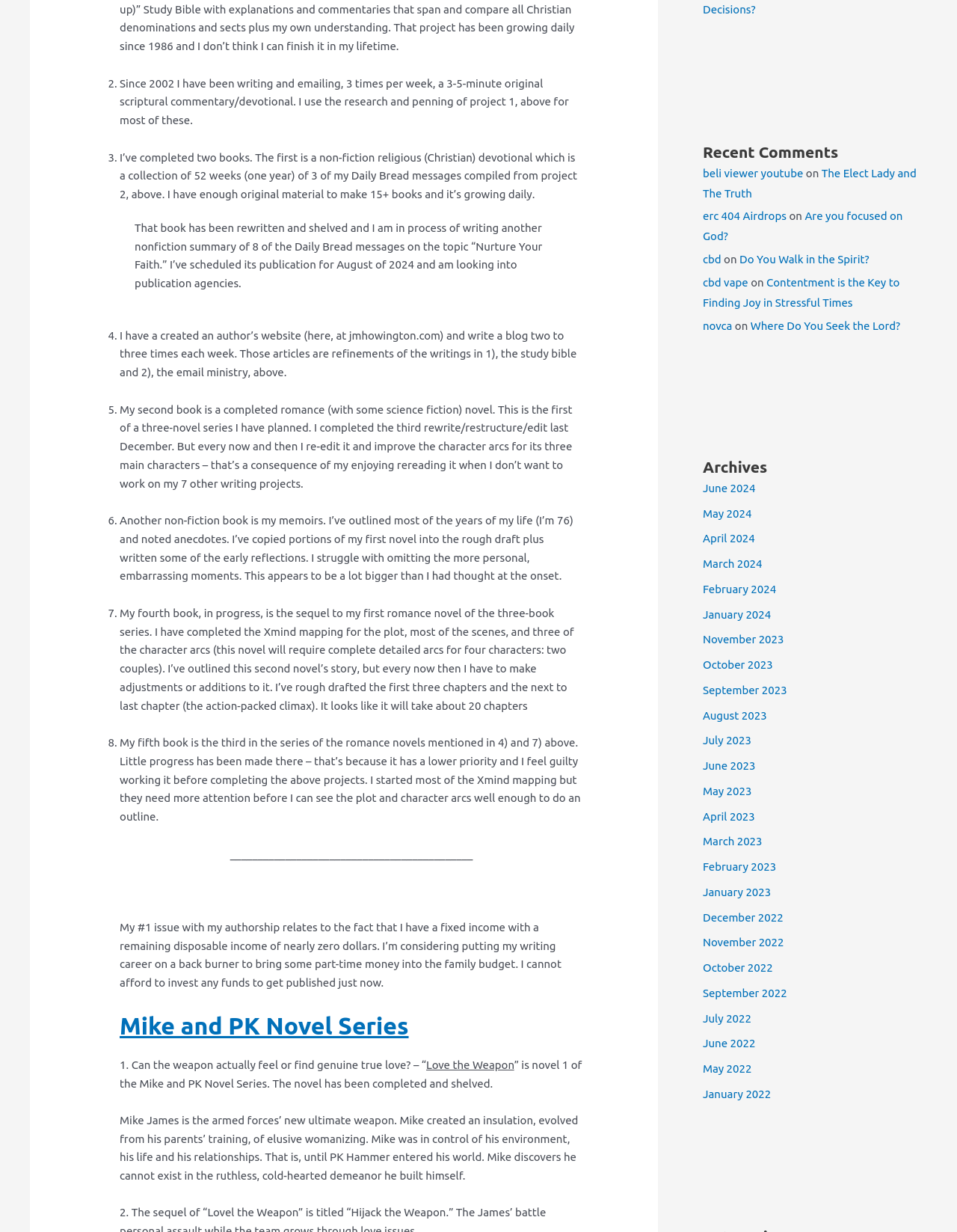Locate the bounding box coordinates for the element described below: "June 2024". The coordinates must be four float values between 0 and 1, formatted as [left, top, right, bottom].

[0.734, 0.391, 0.789, 0.401]